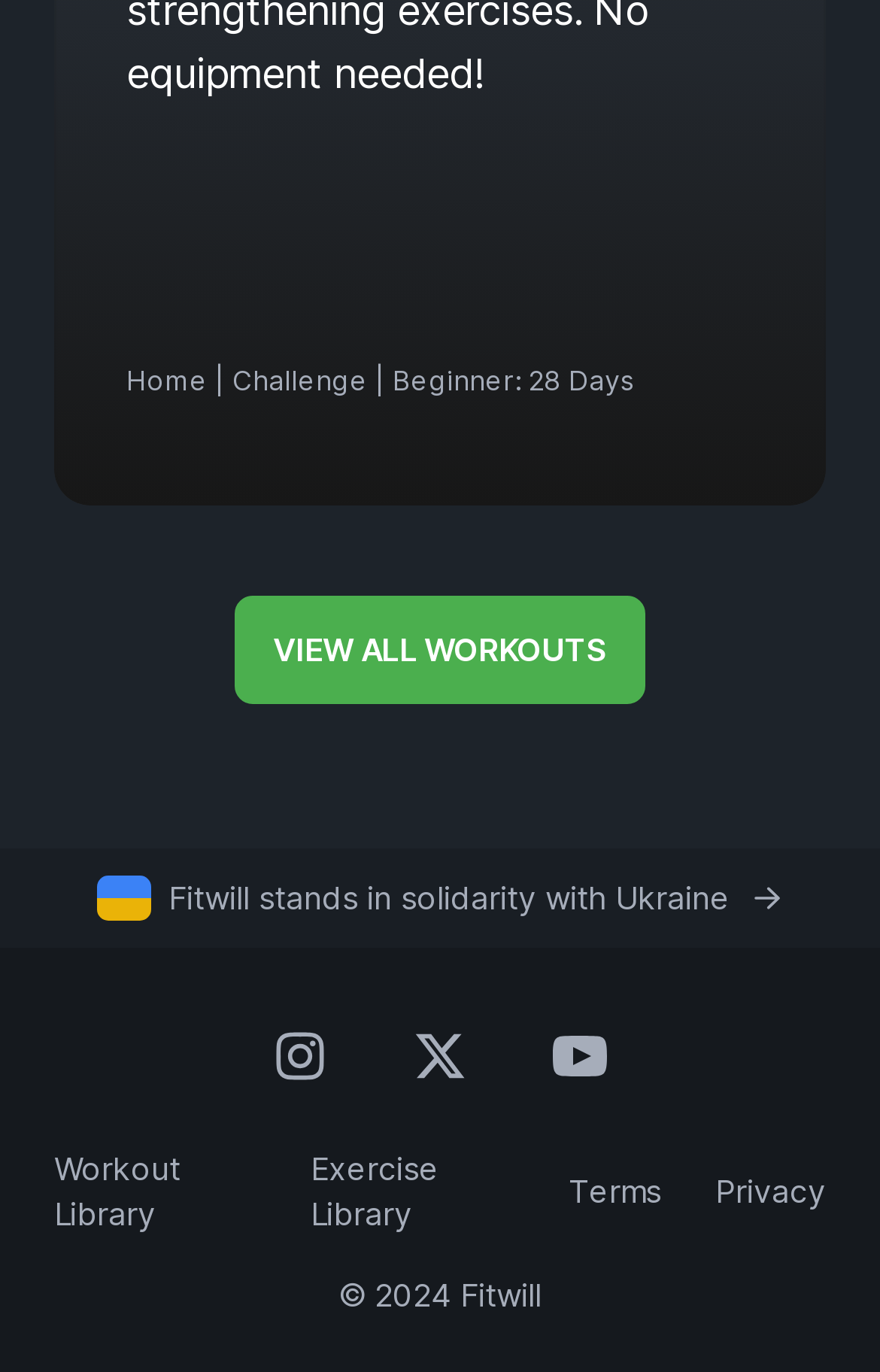Determine the bounding box coordinates for the area that should be clicked to carry out the following instruction: "Visit Fitwill's Instagram".

[0.267, 0.73, 0.415, 0.808]